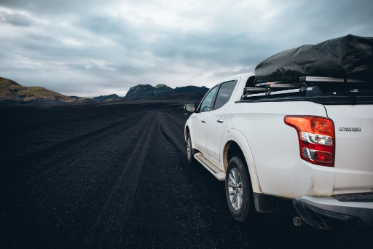What is attached to the rooftop of the truck?
Please provide a full and detailed response to the question.

According to the caption, the truck is 'equipped with a rooftop cargo bag', implying that the cargo bag is attached to the rooftop of the vehicle.